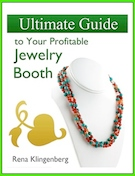What is the purpose of the guide?
Please give a detailed and elaborate explanation in response to the question.

The guide aims to equip jewelry sellers with effective strategies to enhance their sales at trade shows, fairs, and festivals, making it a valuable resource for those looking to boost their jewelry business, as stated in the caption.